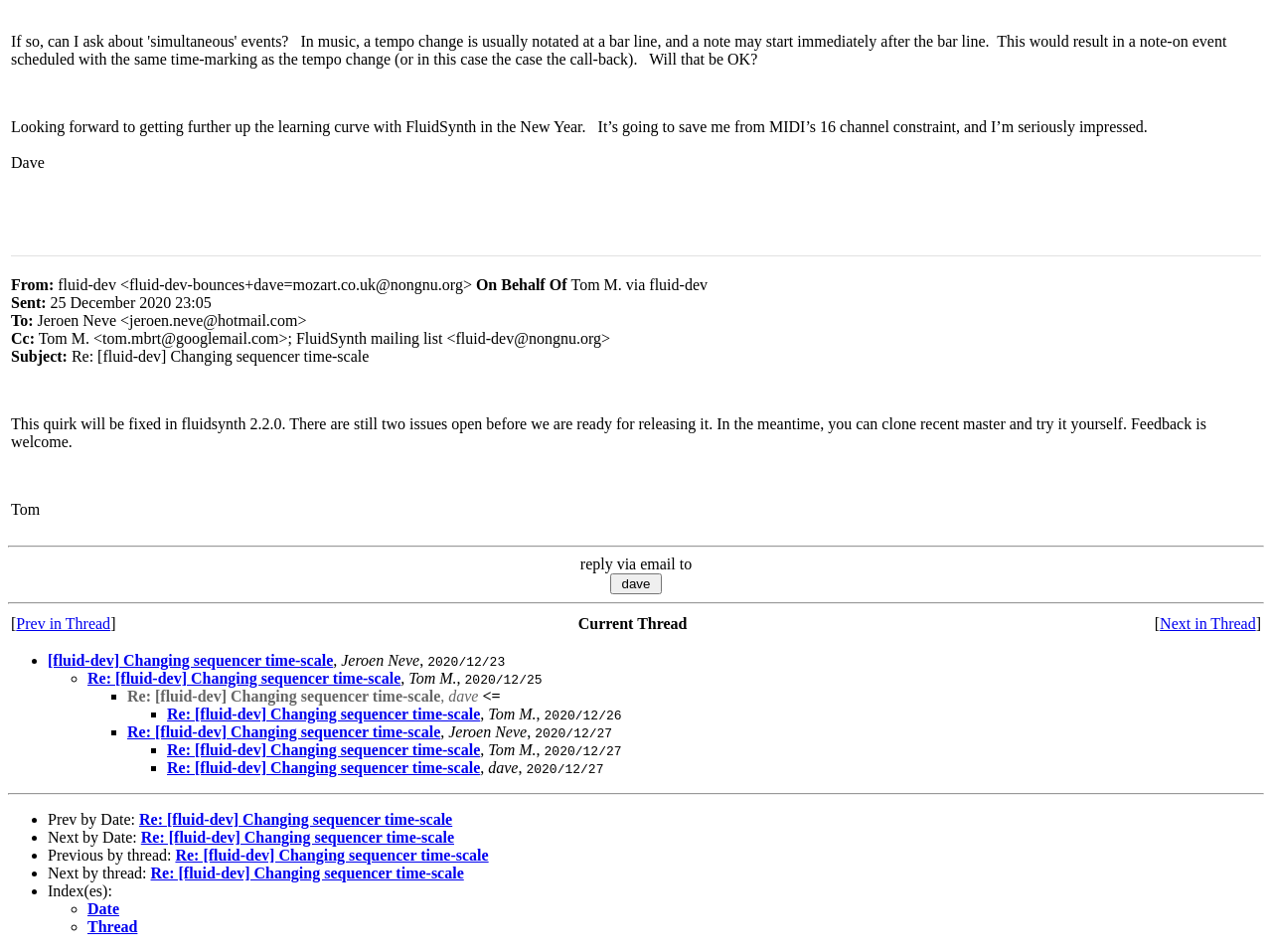Identify the bounding box for the element characterized by the following description: "Thread".

[0.069, 0.964, 0.108, 0.982]